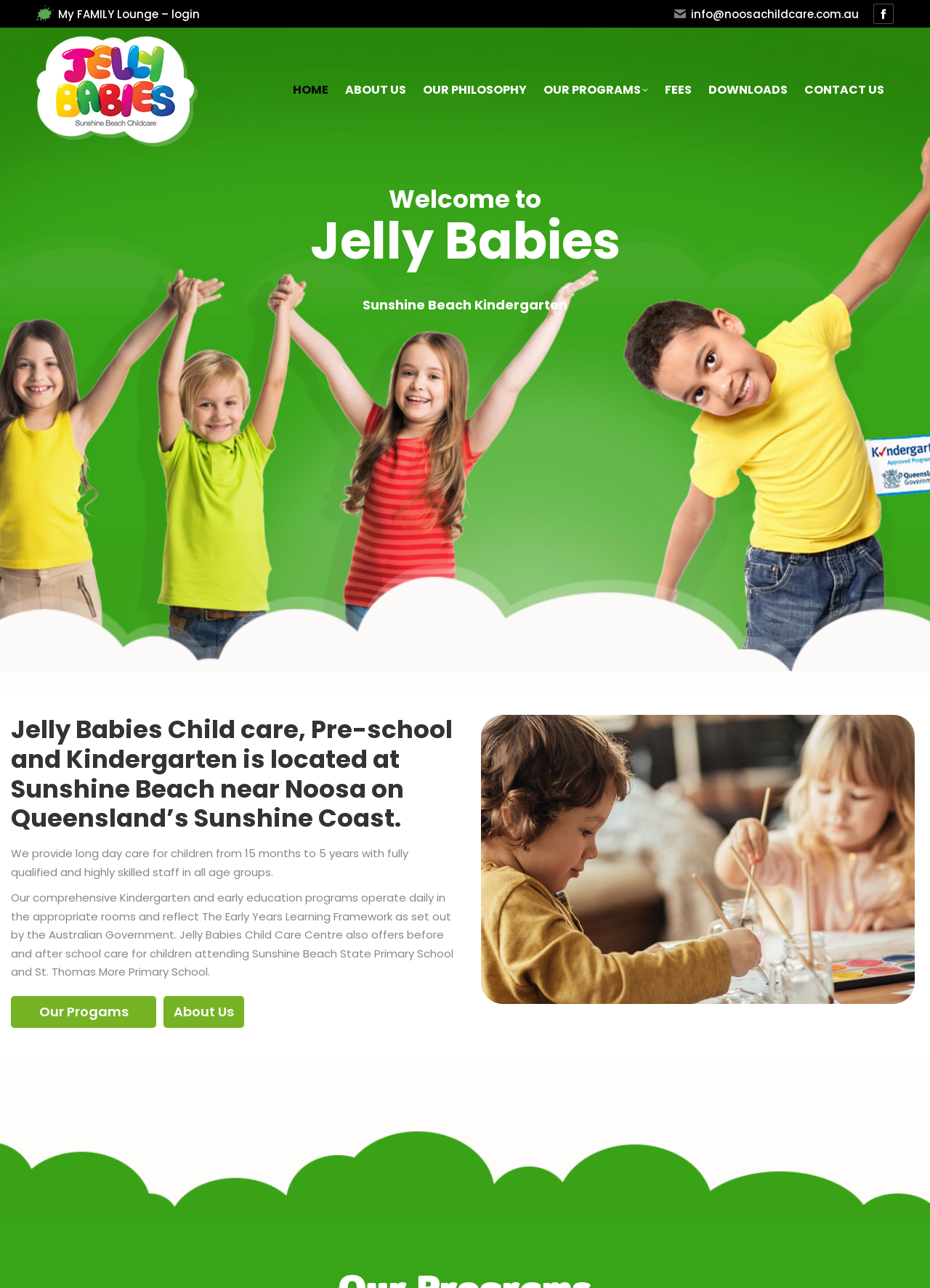Find the bounding box coordinates of the clickable area that will achieve the following instruction: "visit Facebook page".

[0.939, 0.003, 0.961, 0.019]